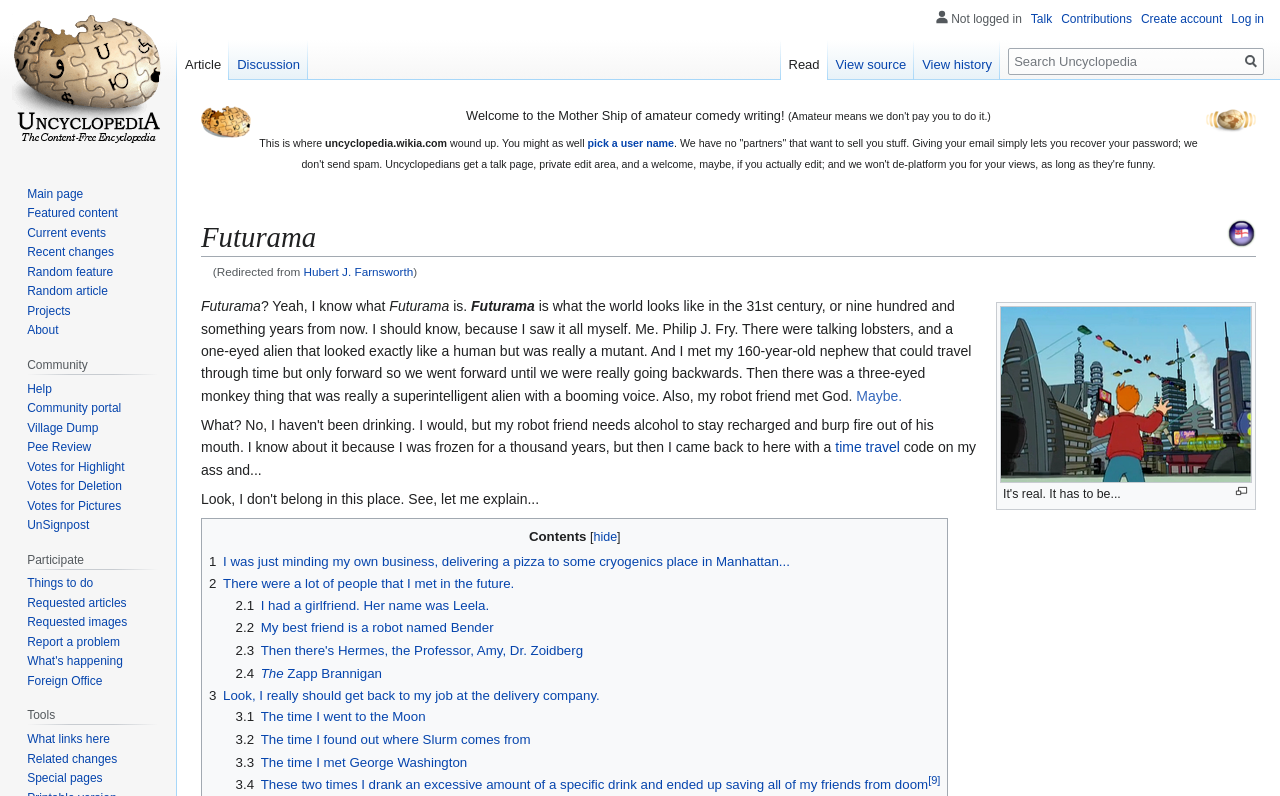Write a detailed summary of the webpage, including text, images, and layout.

This webpage is about Futurama, a TV show set in the 31st century. At the top left corner, there is a link to "Puzzle Potato Dry Brush.png" with an associated image. On the top right corner, there is a link to "UnNews Logo Potato1.png" with an associated image. Below these images, there is a static text "Welcome to the Mother Ship of amateur comedy writing!" followed by a brief introduction to Uncyclopedia, a content-free encyclopedia.

The main content of the webpage is divided into sections. The first section is about the author's experience in the 31st century, where he met his 160-year-old nephew, a one-eyed alien, and a three-eyed monkey thing. There are also links to related topics, such as time travel.

The second section is titled "Contents" and has several links to different topics, including the author's experiences with his girlfriend Leela, his best friend Bender, and other characters from the show. There are also links to specific events, such as the time the author went to the Moon and the time he found out where Slurm comes from.

On the top navigation bar, there are links to "Personal tools", "Namespaces", "Views", and "Search". The "Personal tools" section has links to "Talk", "Contributions", "Create account", and "Log in". The "Namespaces" section has links to "Article" and "Discussion". The "Views" section has links to "Read", "View source", and "View history". The "Search" section has a search box and buttons to search and go.

On the left sidebar, there are links to "Main page", "Featured content", "Current events", "Recent changes", "Random feature", "Random article", "Projects", and "About". There is also a "Community" section with links to "Help", "Community portal", "Village Dump", "Pee Review", "Votes for Highlight", "Votes for Deletion", and "Votes for Pictures".